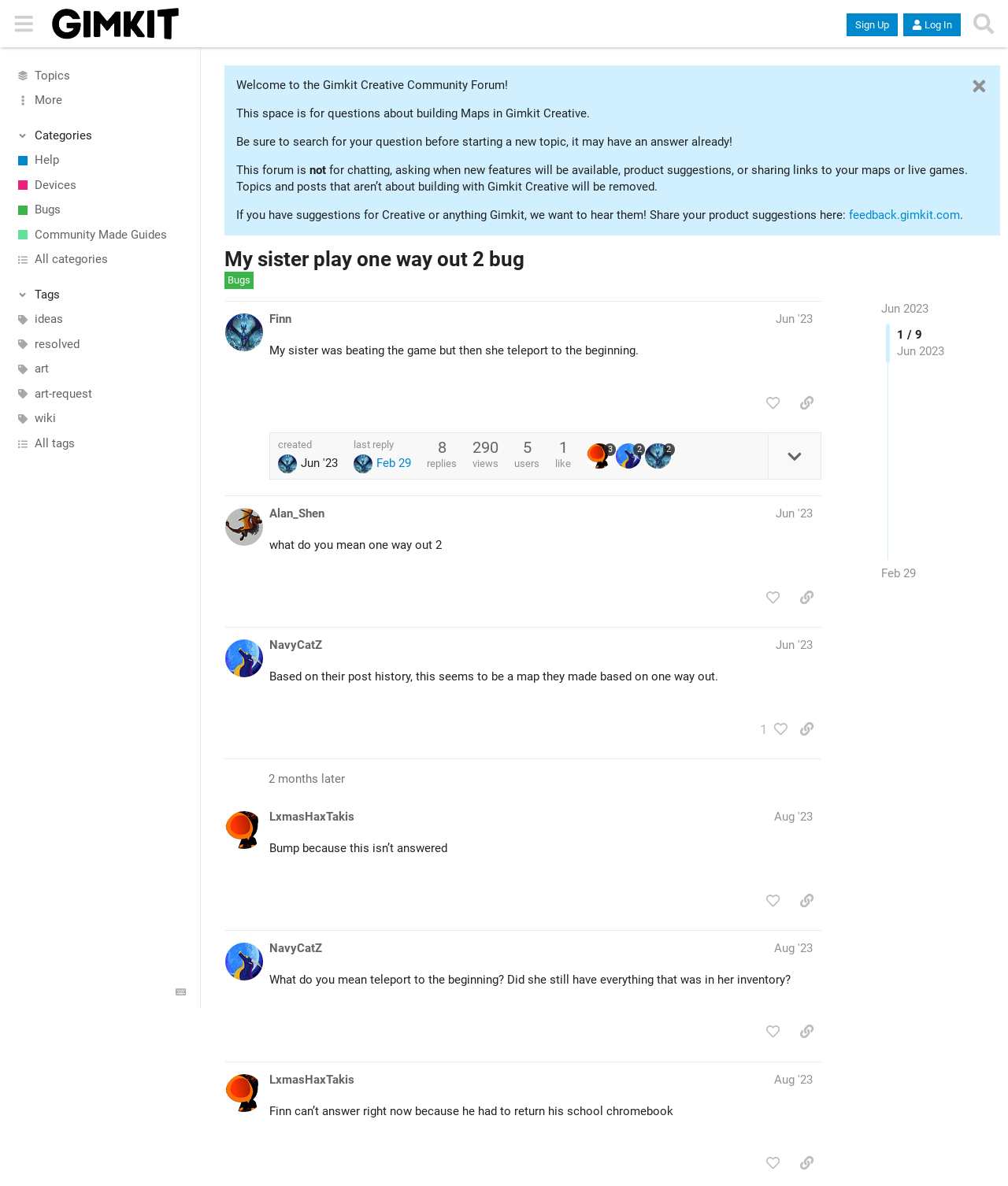Please locate the bounding box coordinates for the element that should be clicked to achieve the following instruction: "View the 'Help' section". Ensure the coordinates are given as four float numbers between 0 and 1, i.e., [left, top, right, bottom].

[0.0, 0.125, 0.199, 0.146]